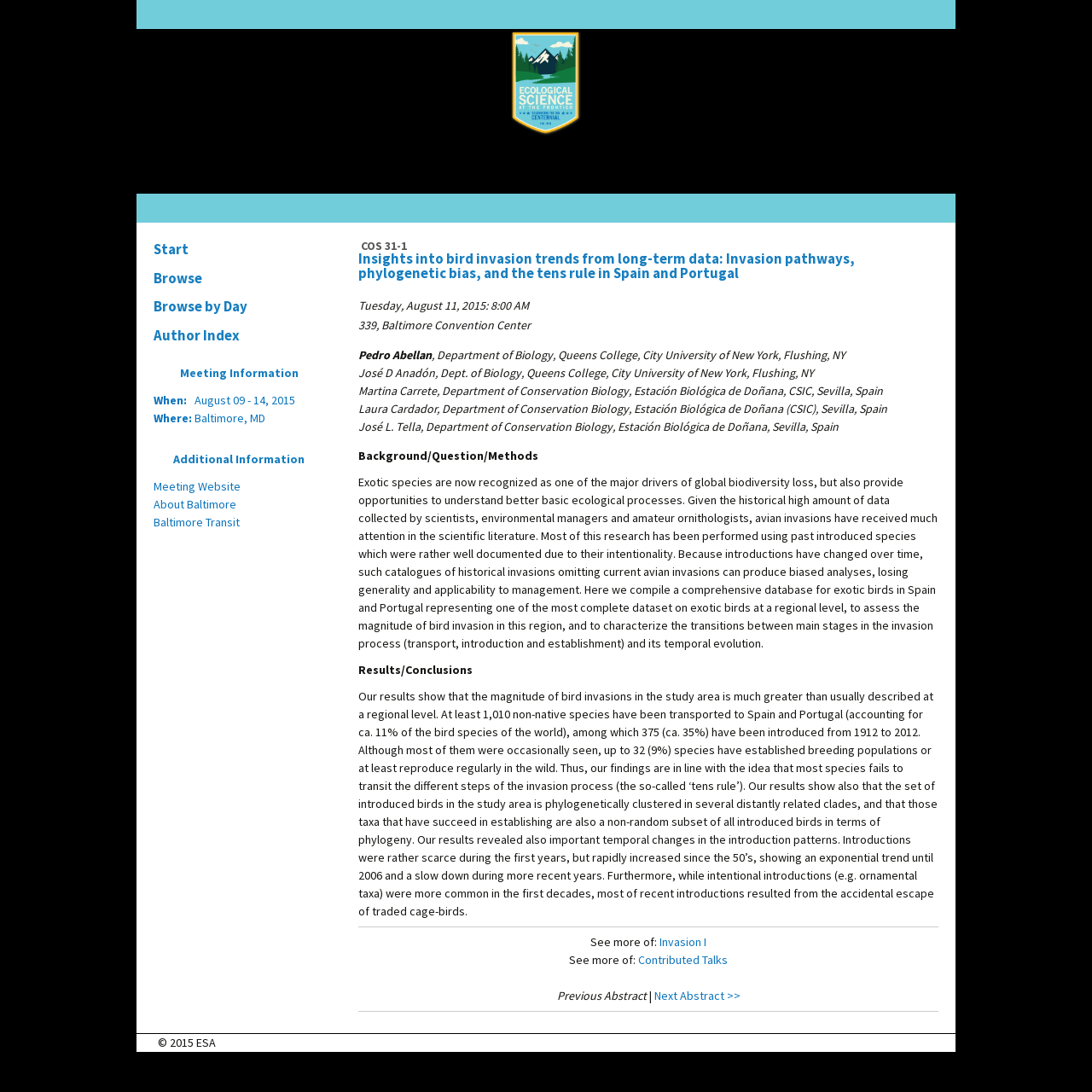Please specify the bounding box coordinates for the clickable region that will help you carry out the instruction: "View the 'Meeting Information'".

[0.133, 0.332, 0.305, 0.351]